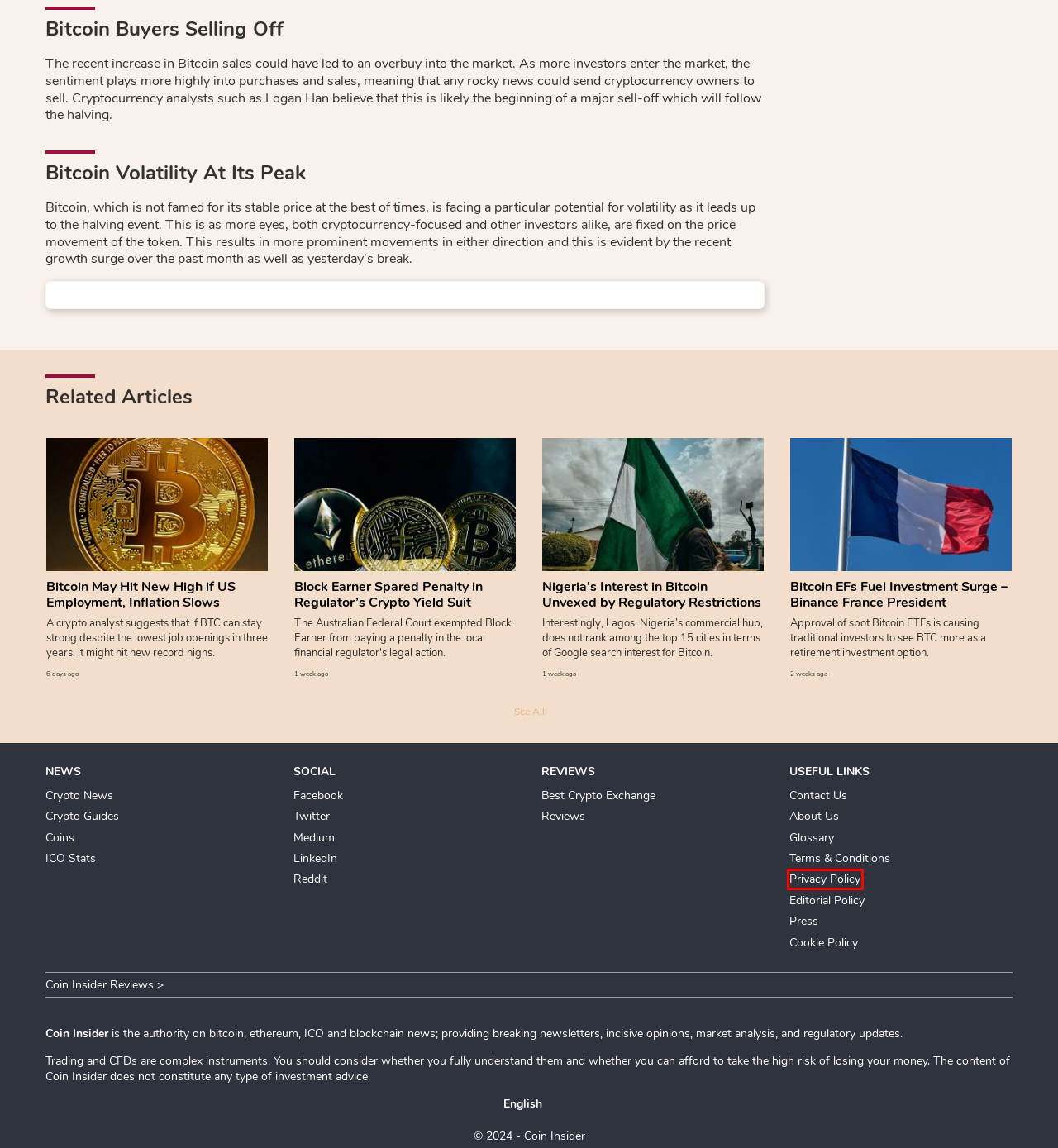Look at the screenshot of a webpage where a red bounding box surrounds a UI element. Your task is to select the best-matching webpage description for the new webpage after you click the element within the bounding box. The available options are:
A. About Us | Coin Insider
B. Press & Tip Offs
C. Editorial Policy | Coin Insider
D. Best Crypto Exchanges | Coin Insider
E. Bitcoin EFs Fuel Investment Surge - Binance France President | Coin Insider
F. Privacy Policy | Coin Insider
G. Nigeria’s Interest in Bitcoin Unvexed by Regulatory Restrictions | Coin Insider
H. Welcome to ICODATA | Coin Insider

F